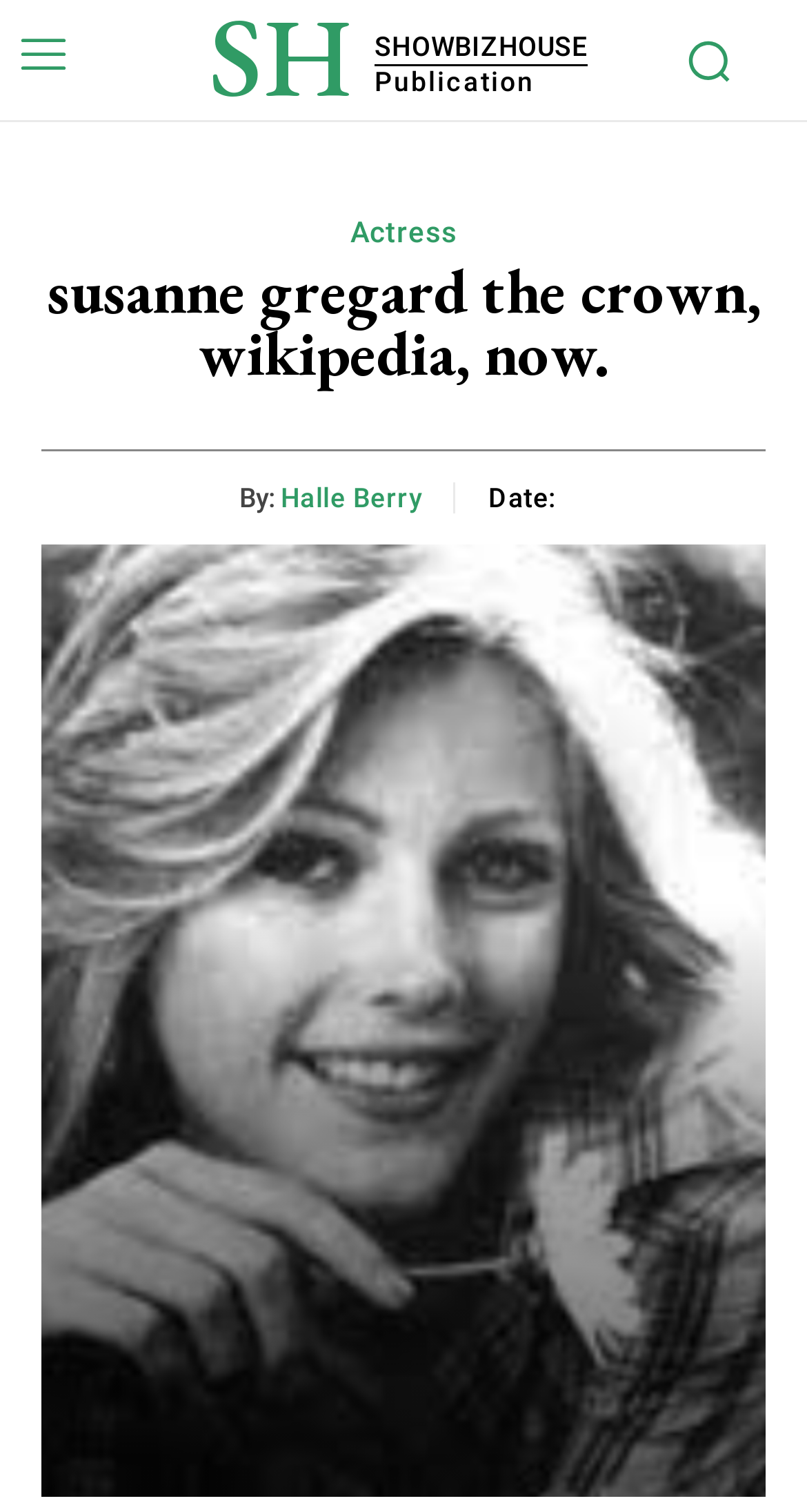Provide a short answer to the following question with just one word or phrase: How many social media links are available?

9